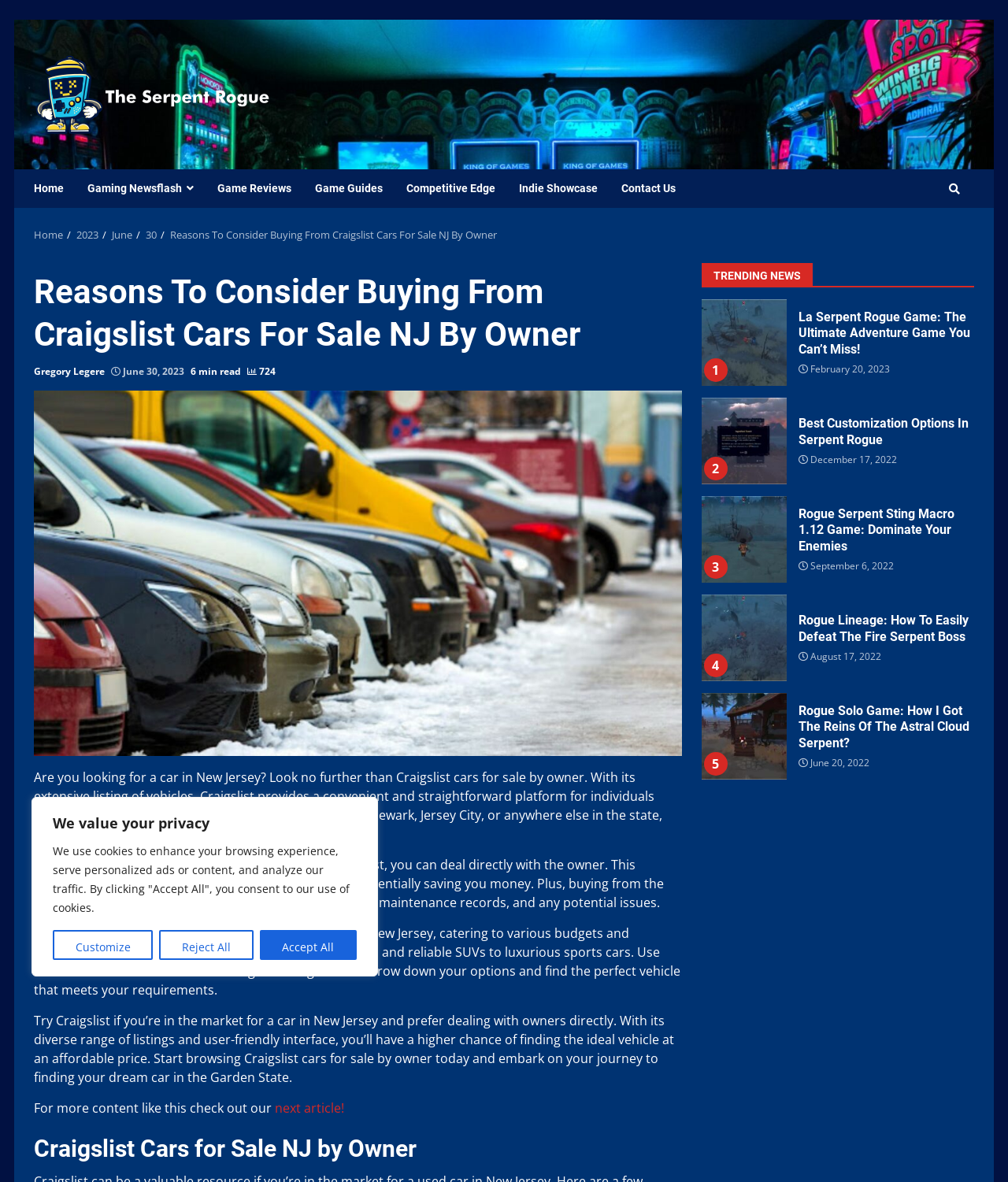What type of cars are available on Craigslist?
Based on the screenshot, answer the question with a single word or phrase.

Various types